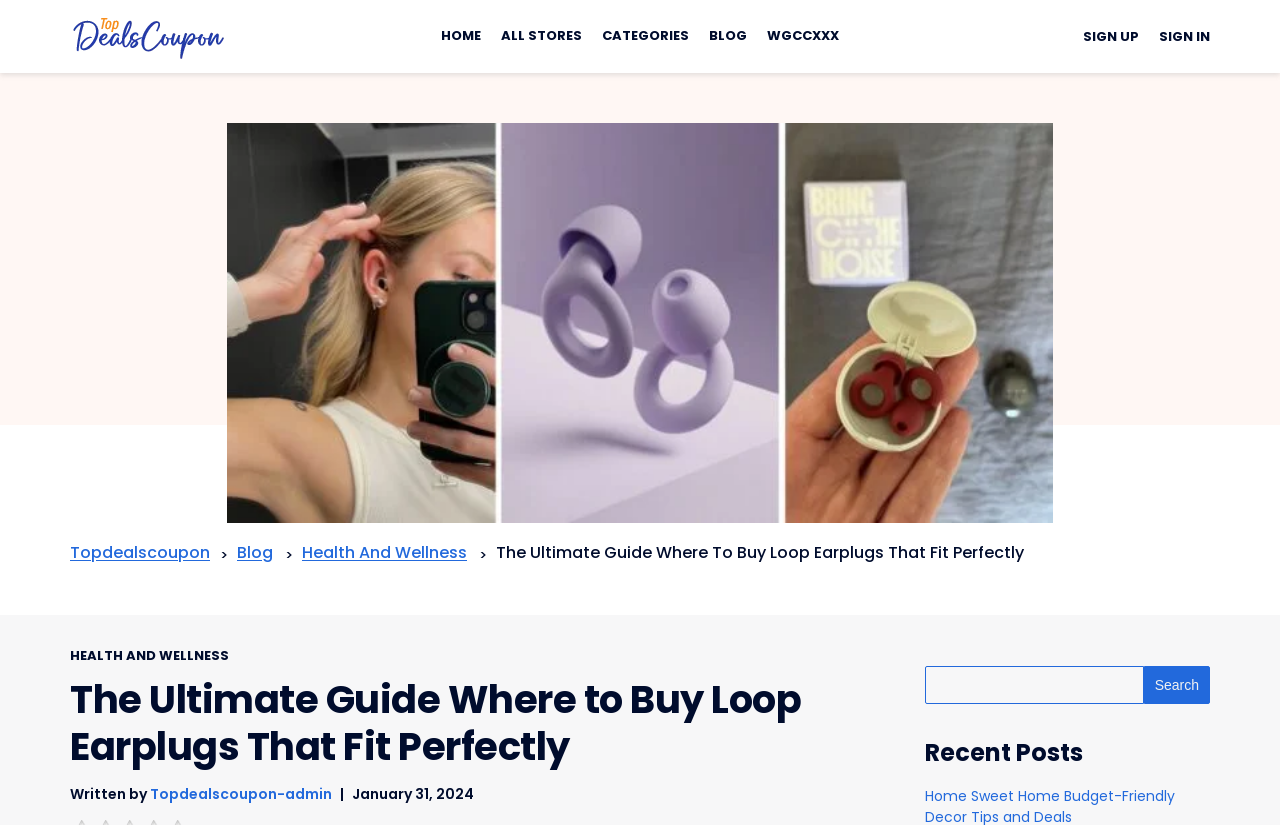Find the bounding box coordinates of the area to click in order to follow the instruction: "Click on the 'HEALTH AND WELLNESS' link".

[0.055, 0.783, 0.179, 0.806]